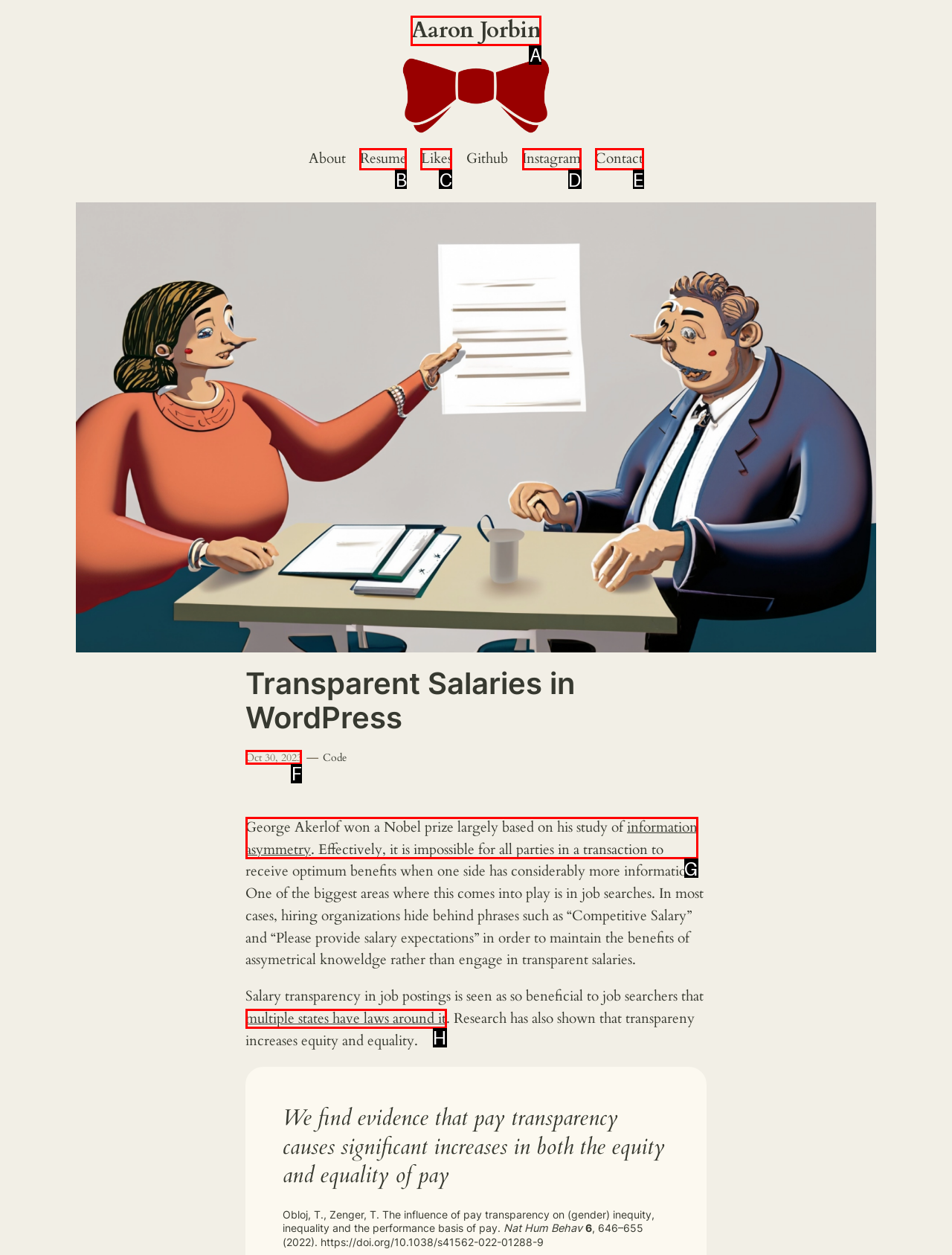Choose the HTML element that should be clicked to accomplish the task: Check the date of the article. Answer with the letter of the chosen option.

F